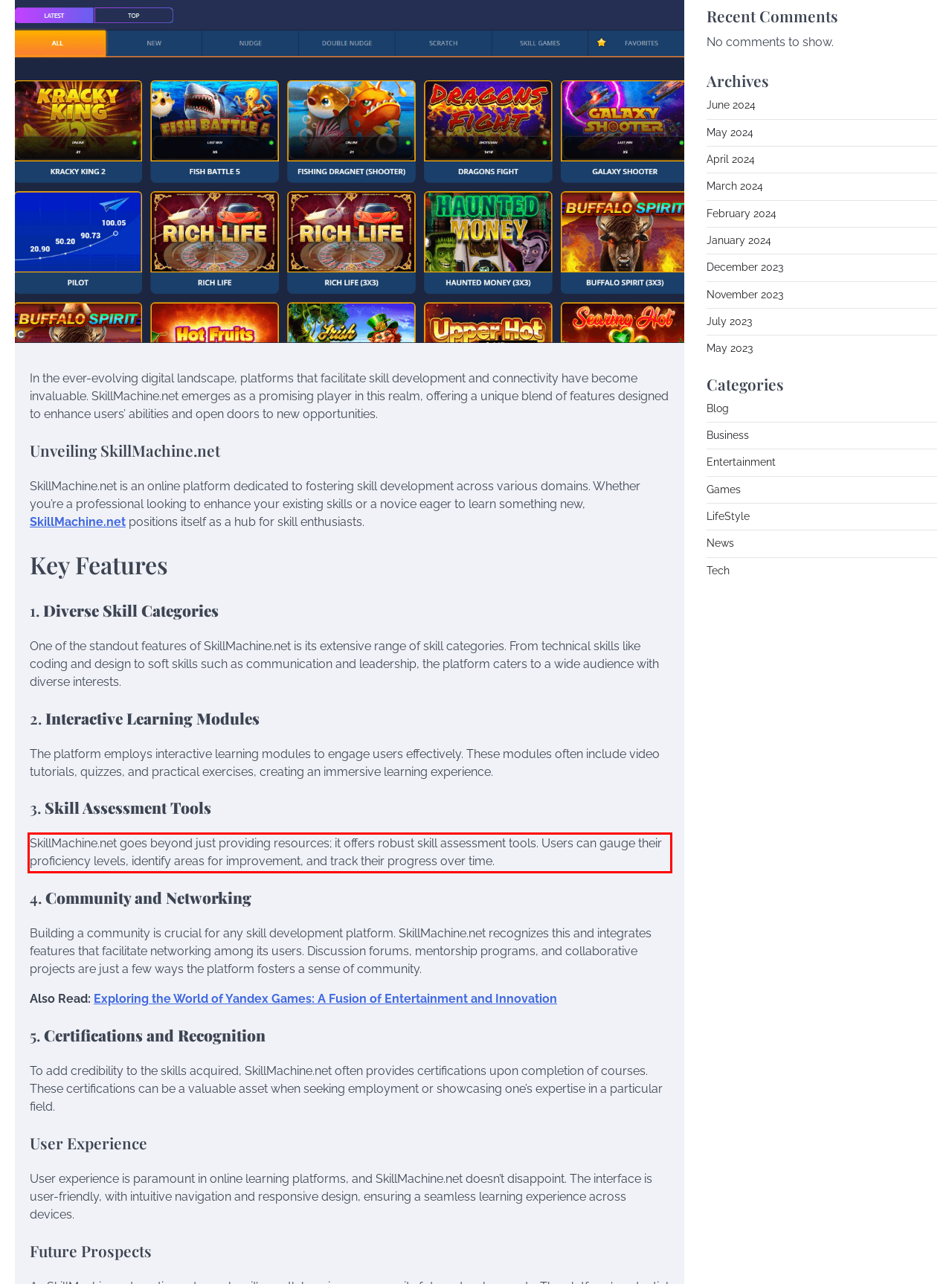Please use OCR to extract the text content from the red bounding box in the provided webpage screenshot.

SkillMachine.net goes beyond just providing resources; it offers robust skill assessment tools. Users can gauge their proficiency levels, identify areas for improvement, and track their progress over time.